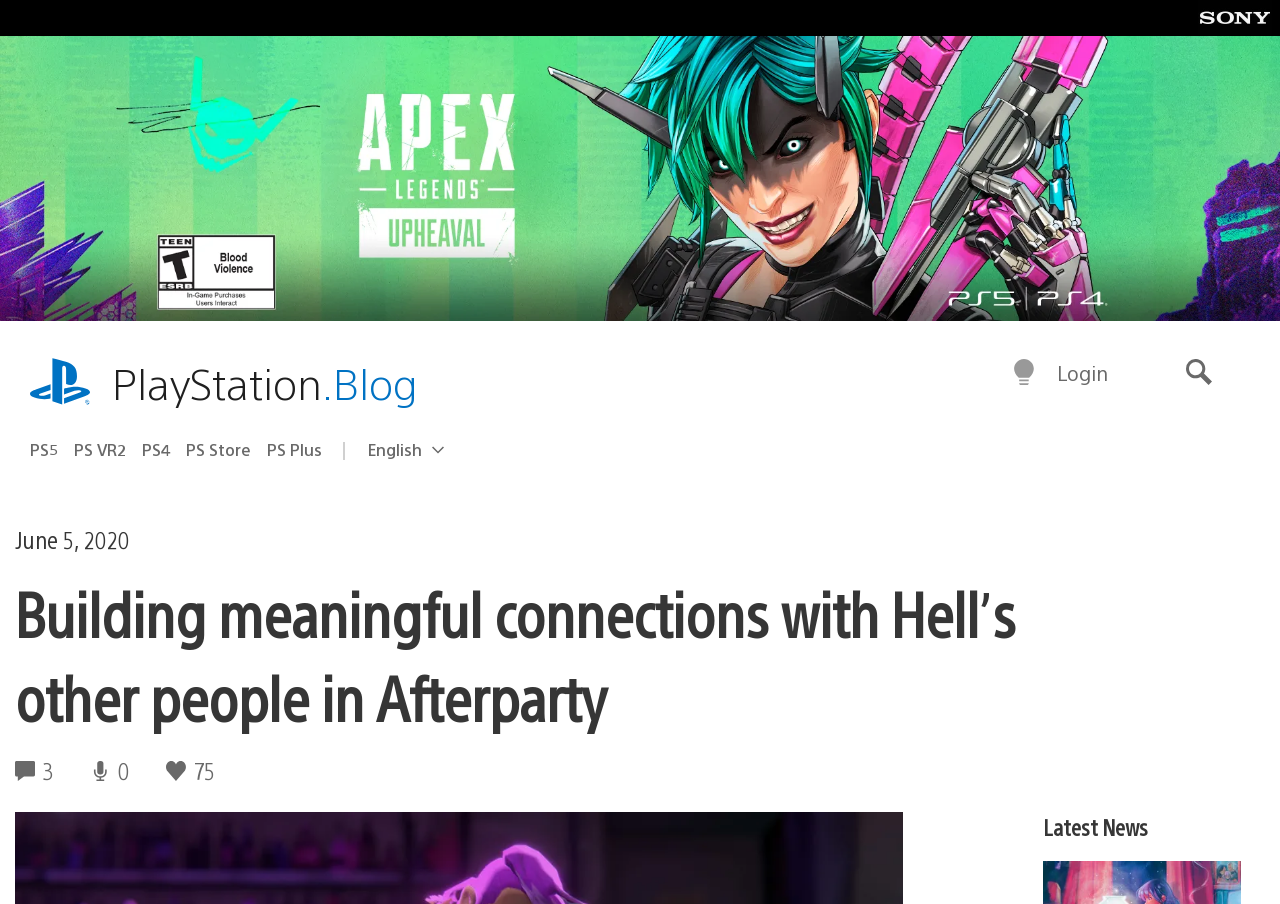How many comments are there on this article?
Respond to the question with a single word or phrase according to the image.

3